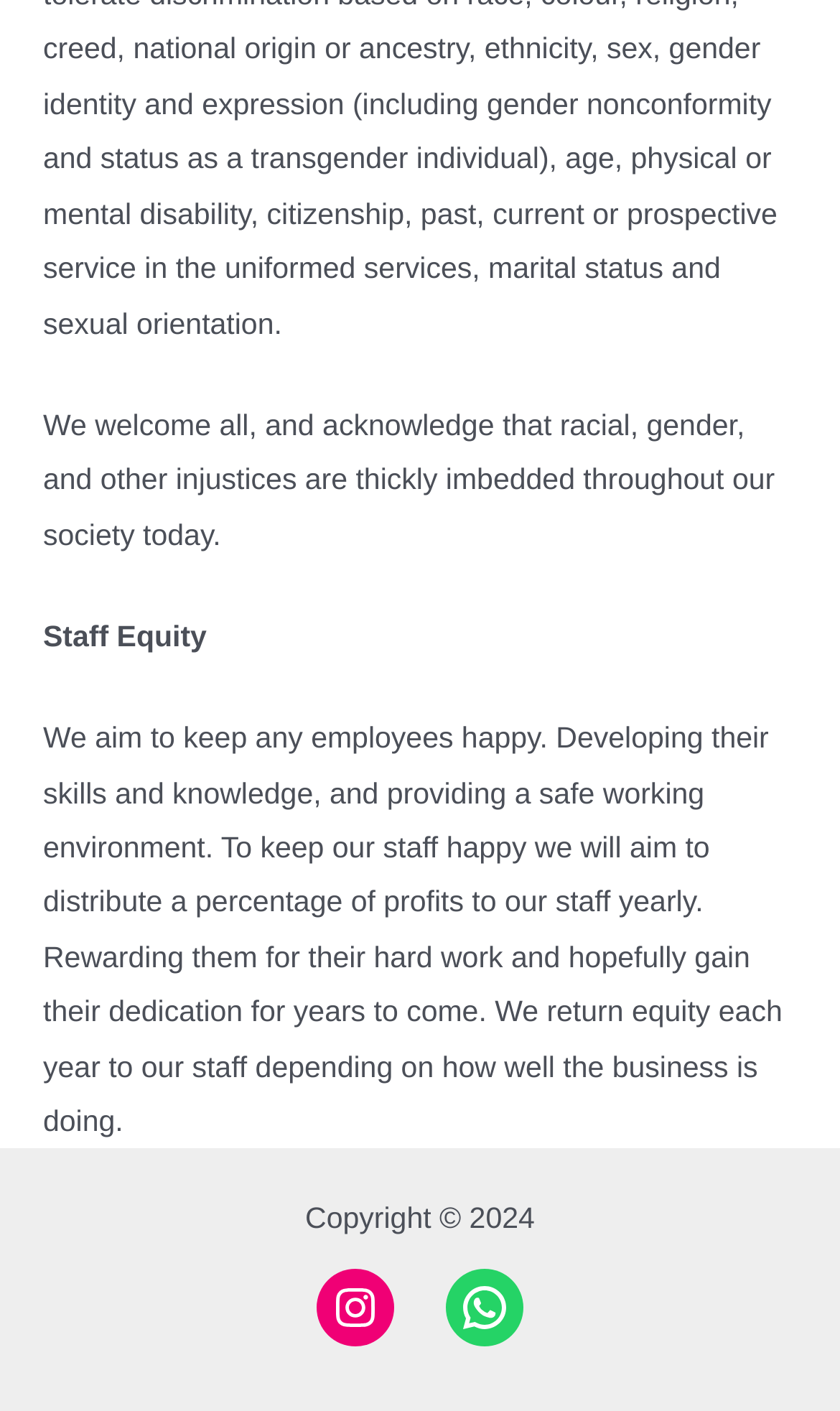What is the purpose of Staff Equity?
Based on the image, answer the question with as much detail as possible.

According to the webpage, the purpose of Staff Equity is to keep employees happy by developing their skills and knowledge, providing a safe working environment, and distributing a percentage of profits to them yearly.